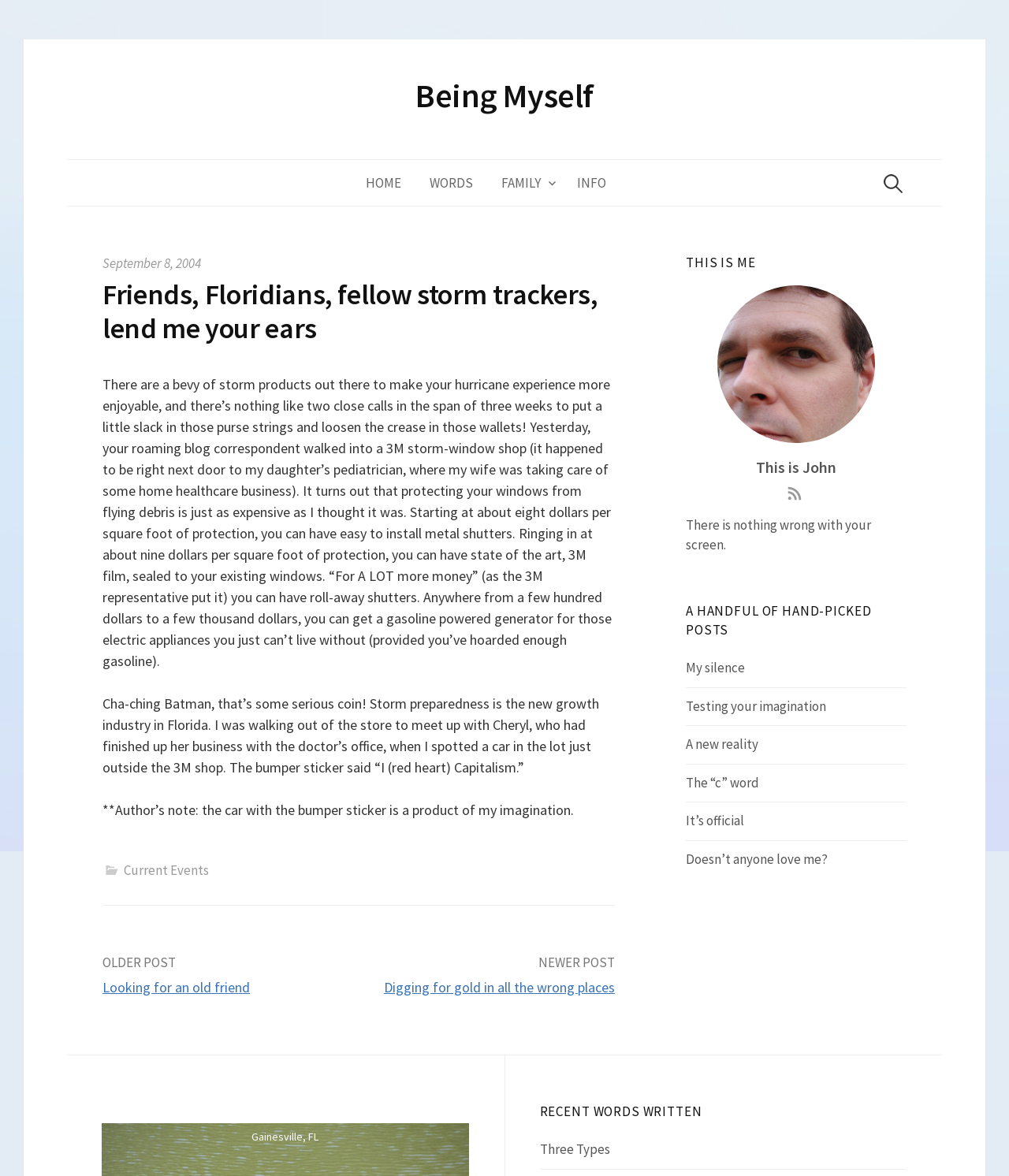Please locate the clickable area by providing the bounding box coordinates to follow this instruction: "Read the post 'Looking for an old friend'".

[0.102, 0.832, 0.248, 0.847]